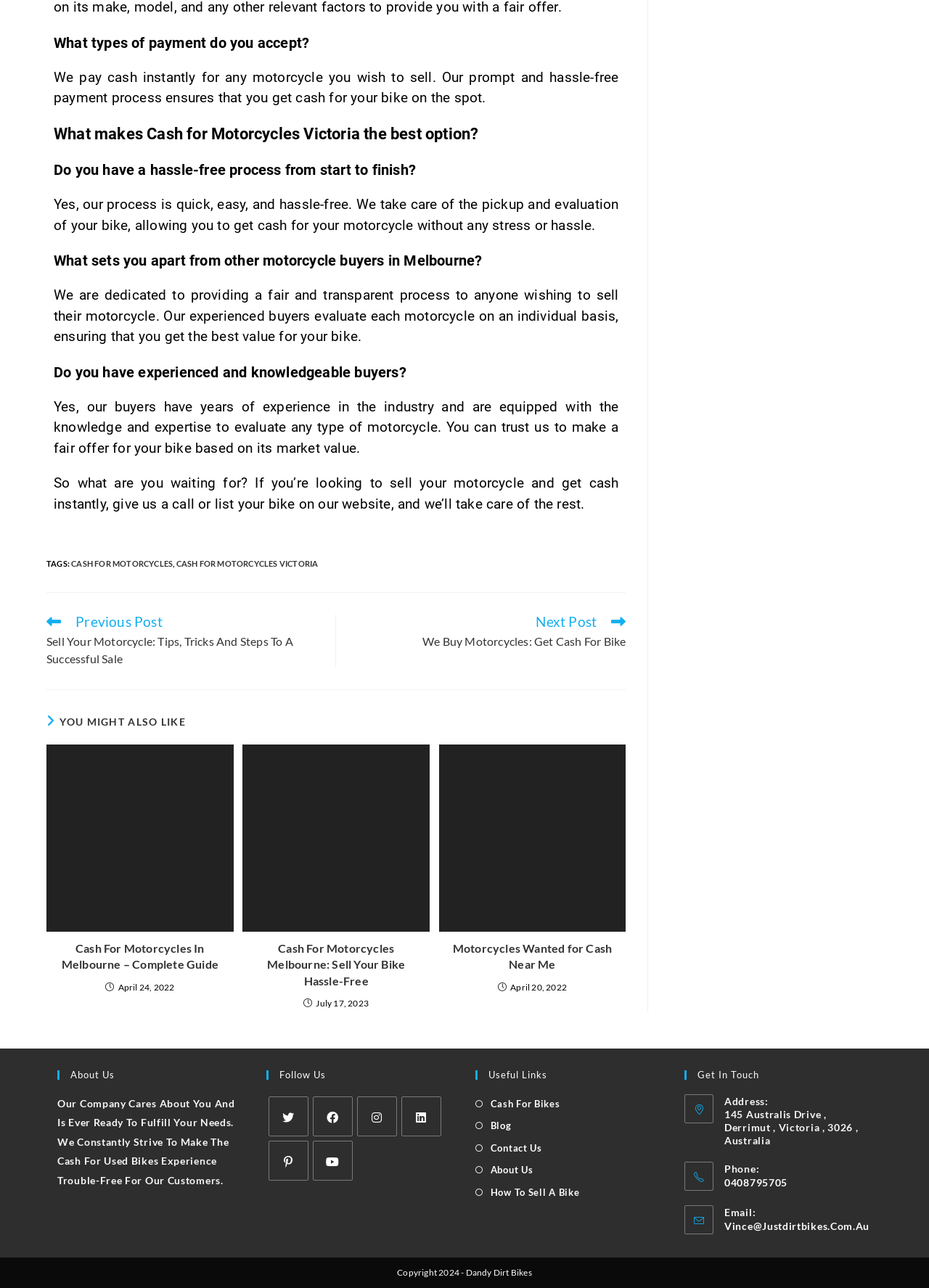Given the webpage screenshot and the description, determine the bounding box coordinates (top-left x, top-left y, bottom-right x, bottom-right y) that define the location of the UI element matching this description: cash for motorcycles

[0.077, 0.434, 0.186, 0.441]